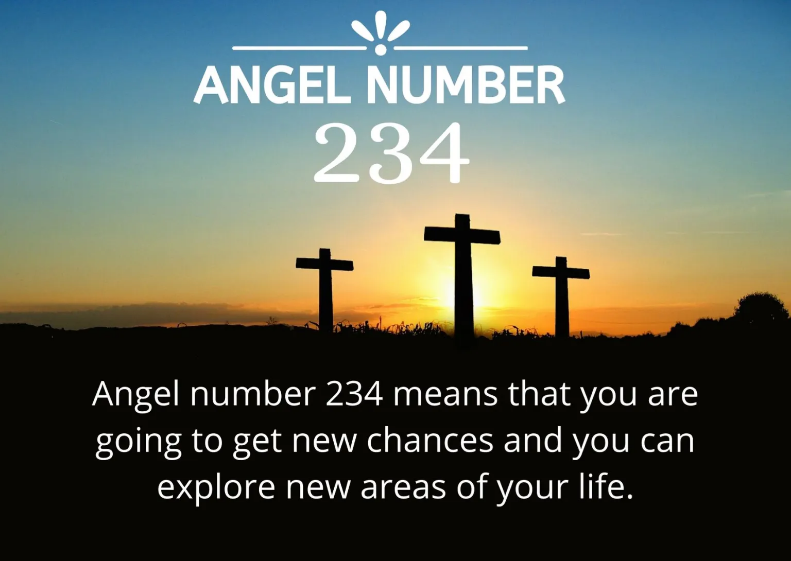What do the three silhouetted crosses symbolize?
Please use the visual content to give a single word or phrase answer.

Spirituality and hope